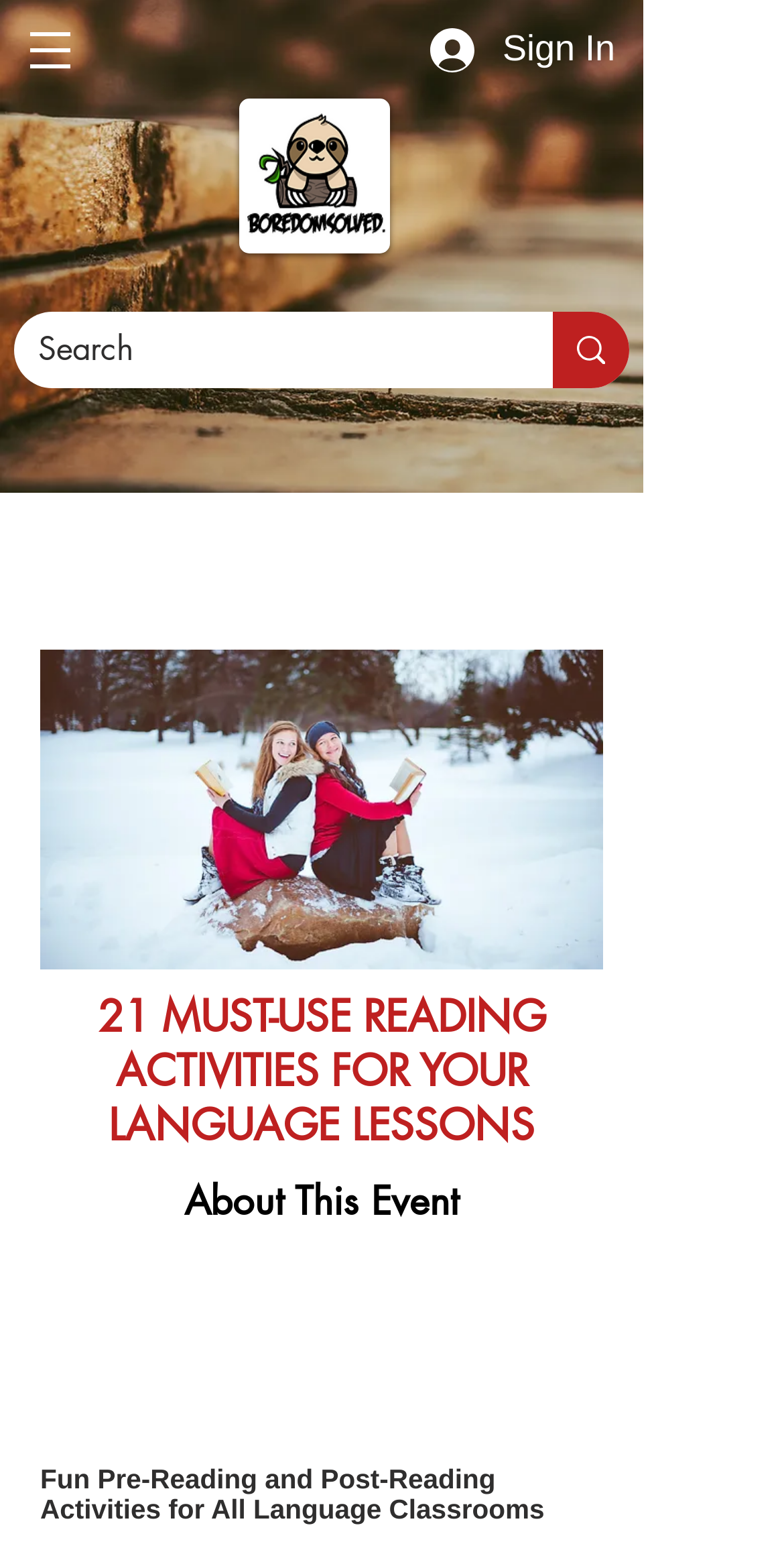Based on the element description: "aria-label="Search" name="q" placeholder="Search"", identify the bounding box coordinates for this UI element. The coordinates must be four float numbers between 0 and 1, listed as [left, top, right, bottom].

[0.049, 0.202, 0.607, 0.252]